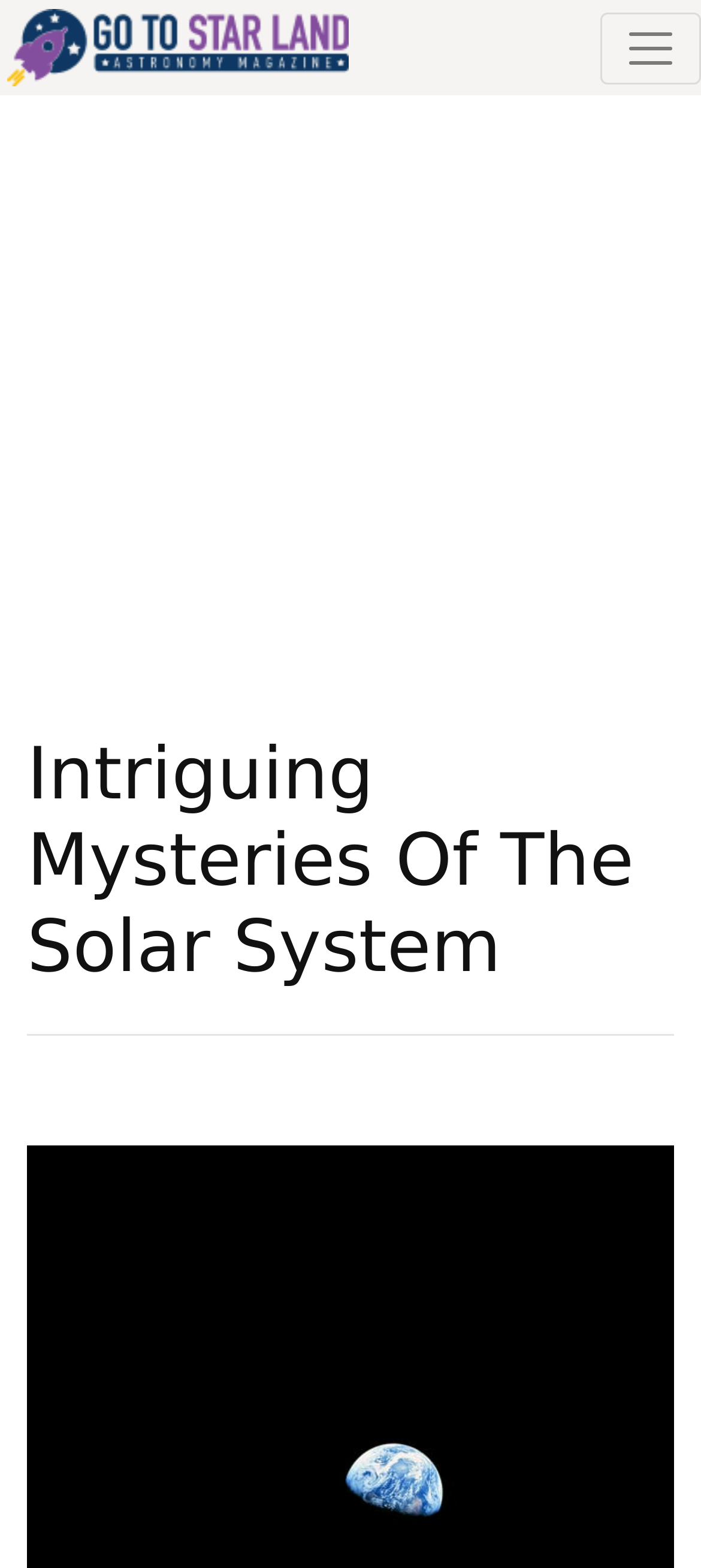Construct a comprehensive description capturing every detail on the webpage.

The webpage is about exploring the intriguing mysteries of the solar system. At the top left corner, there is a link to "gotostarland.com" accompanied by an image of the same name. On the top right corner, there is a button to toggle navigation, which controls the main navigation menu.

Below the navigation button, there is a prominent heading that reads "Intriguing Mysteries Of The Solar System". Underneath the heading, there is a horizontal separator line. Below the separator, there are four links arranged horizontally, taking up most of the width of the page. These links are likely related to the main topic of the webpage, which is the solar system.